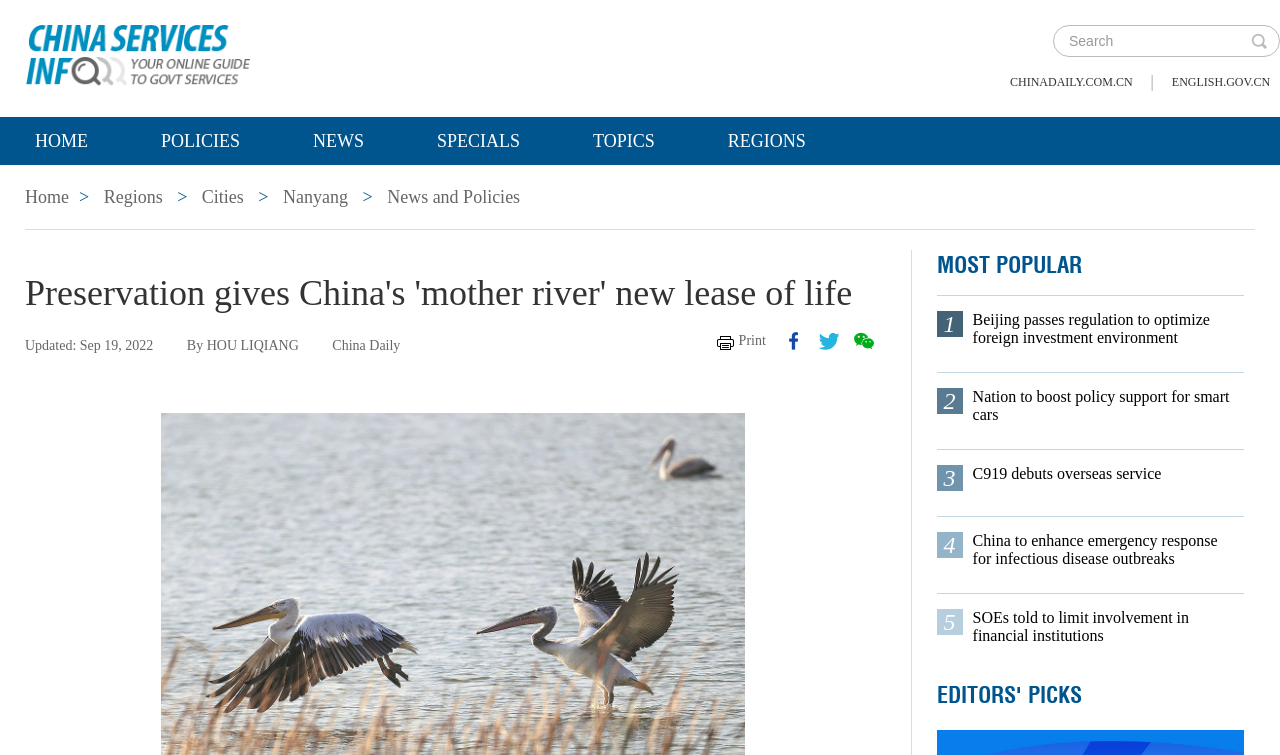Please provide a comprehensive response to the question below by analyzing the image: 
How many articles are listed under 'MOST POPULAR'?

I counted the number of link elements under the heading element with the text 'MOST POPULAR' and found that there are three links, which suggests that there are three articles listed under 'MOST POPULAR'.